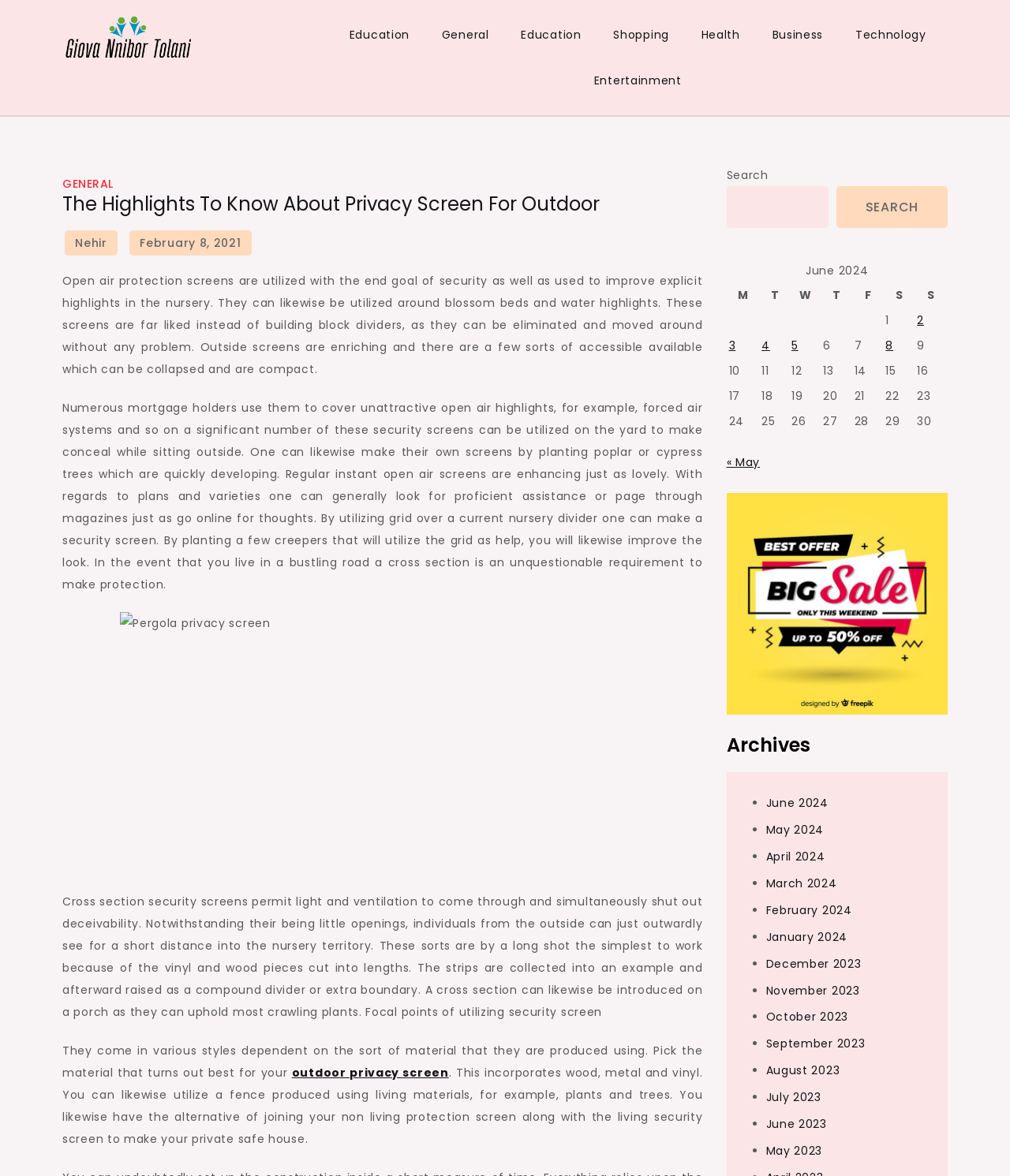Can you identify the bounding box coordinates of the clickable region needed to carry out this instruction: 'Search for something'? The coordinates should be four float numbers within the range of 0 to 1, stated as [left, top, right, bottom].

[0.719, 0.158, 0.82, 0.194]